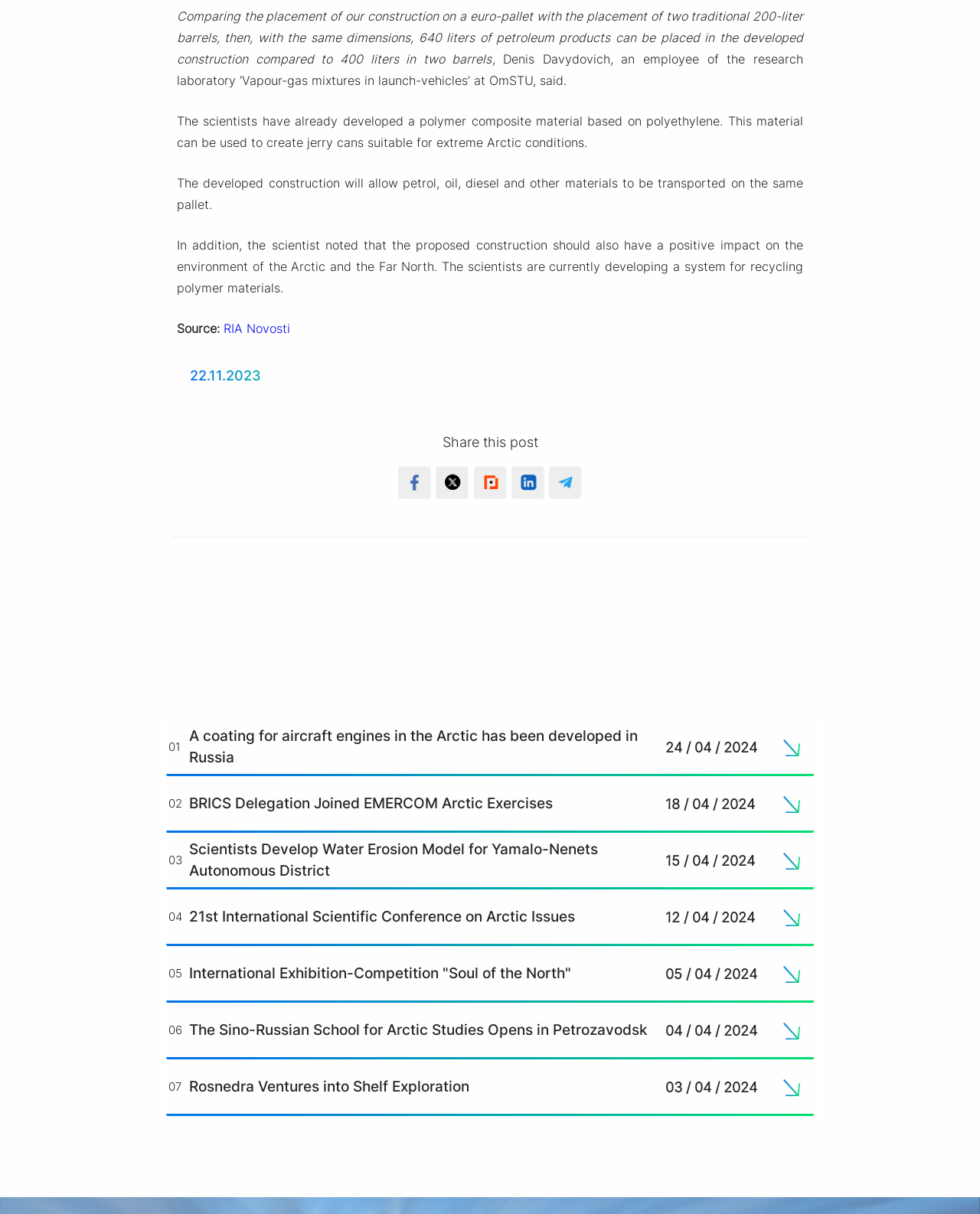Determine the bounding box coordinates of the clickable area required to perform the following instruction: "Share this post". The coordinates should be represented as four float numbers between 0 and 1: [left, top, right, bottom].

[0.451, 0.358, 0.549, 0.371]